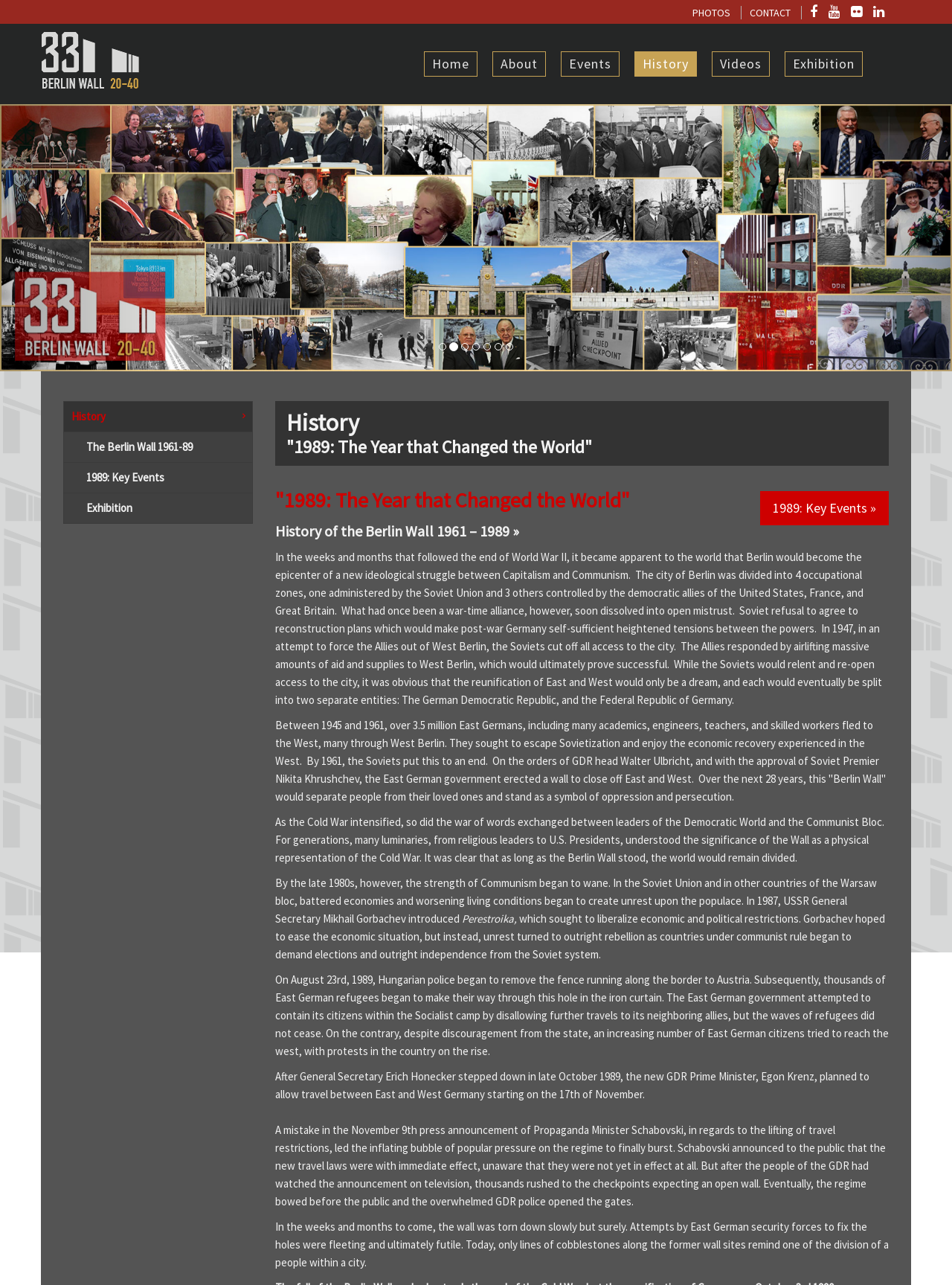Please identify the bounding box coordinates of the clickable region that I should interact with to perform the following instruction: "Click on the '1989: Key Events »' link". The coordinates should be expressed as four float numbers between 0 and 1, i.e., [left, top, right, bottom].

[0.798, 0.382, 0.934, 0.409]